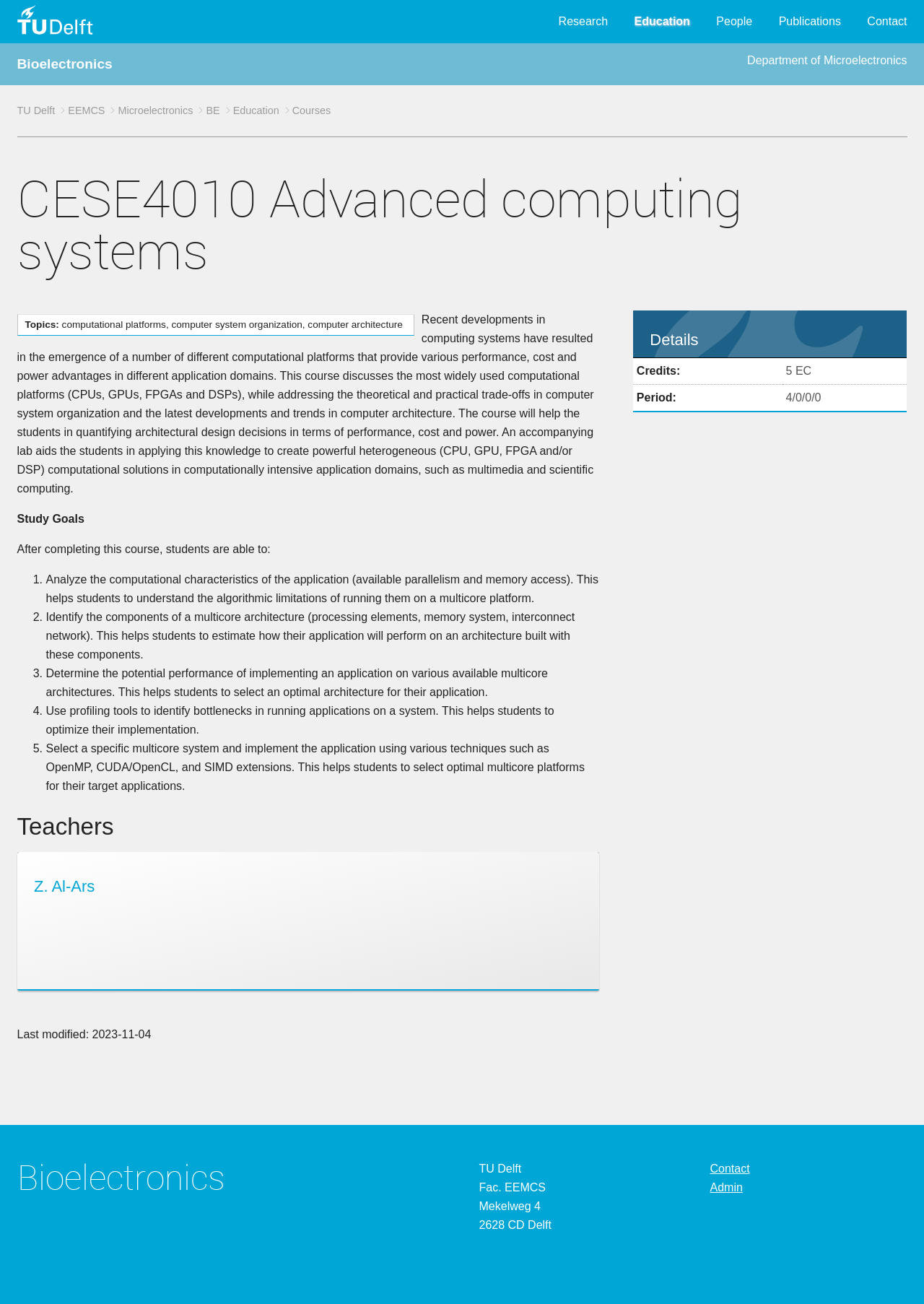Locate the bounding box coordinates of the element that should be clicked to fulfill the instruction: "Click on the 'TU Delft' link".

[0.018, 0.0, 0.1, 0.033]